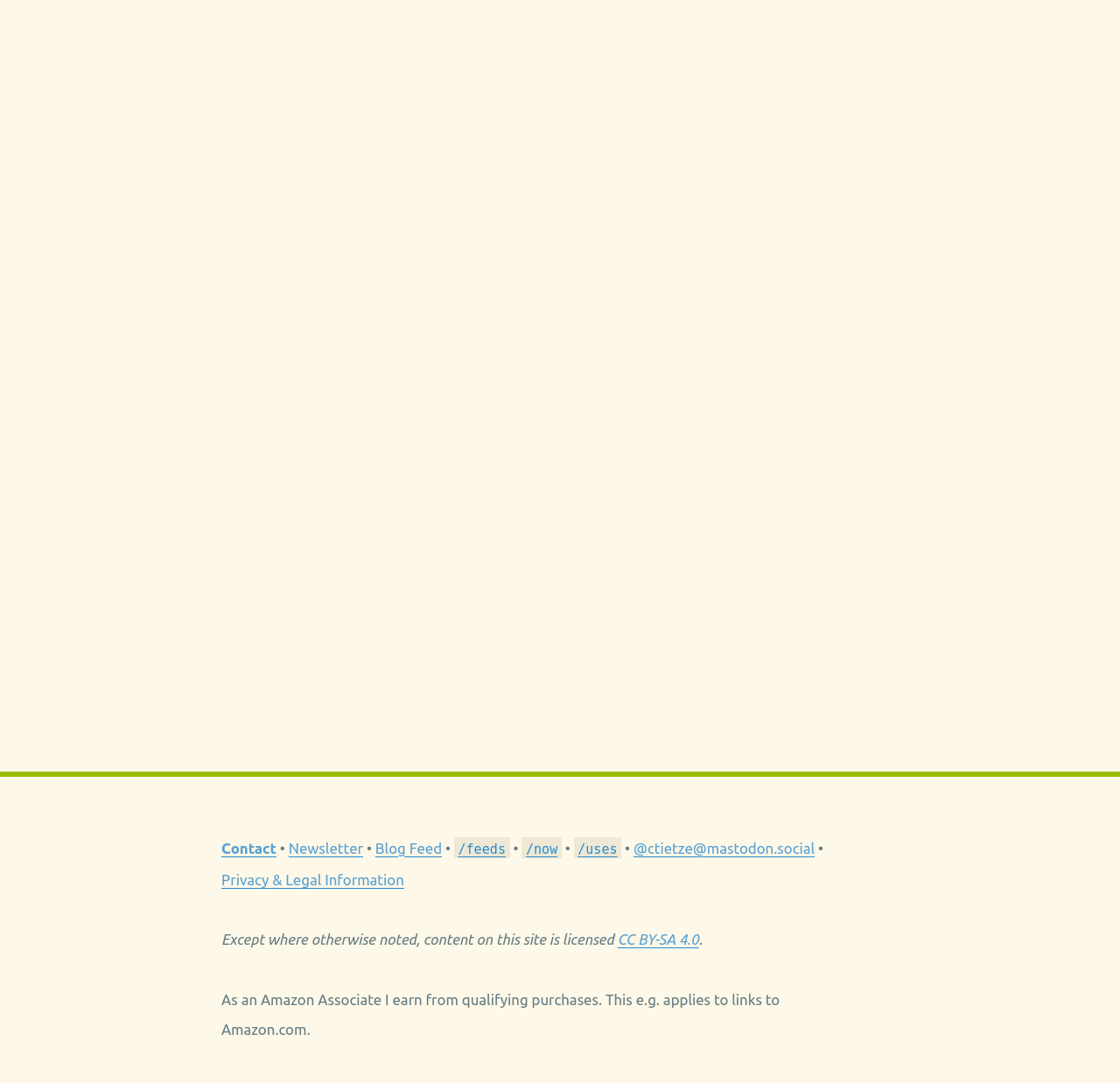Using the description "CC BY-SA 4.0", predict the bounding box of the relevant HTML element.

[0.551, 0.86, 0.624, 0.875]